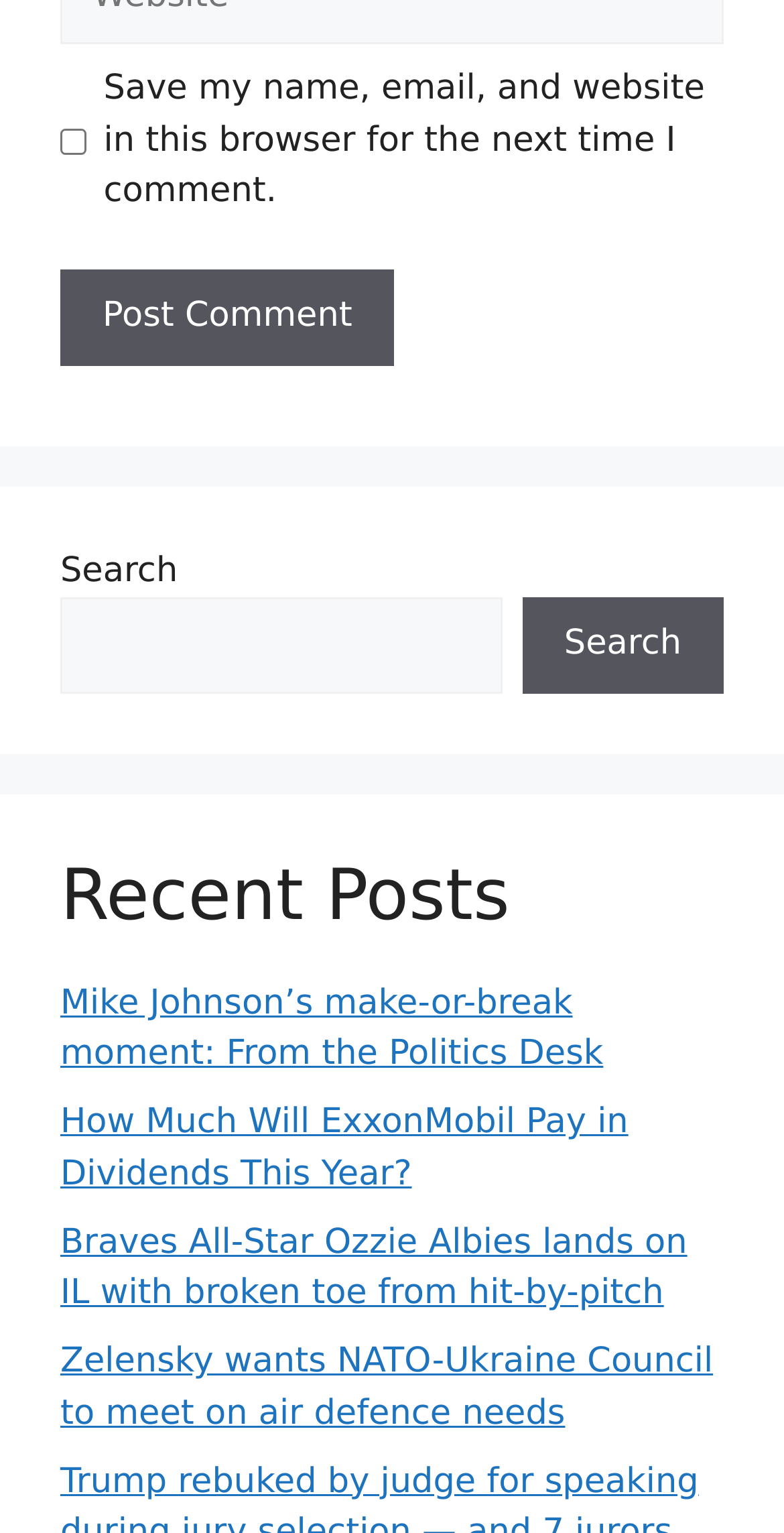Predict the bounding box of the UI element based on this description: "parent_node: Search name="s"".

[0.077, 0.39, 0.64, 0.452]